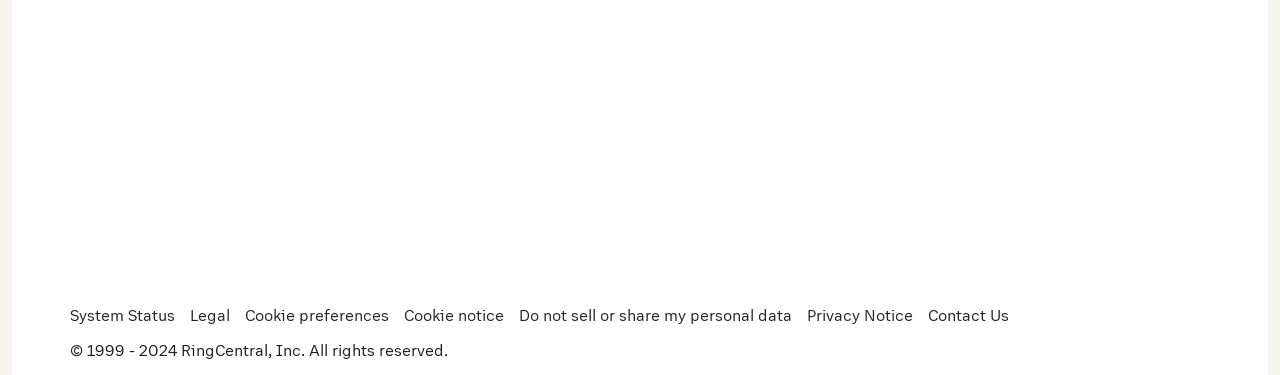What is the purpose of the 'Do not sell or share my personal data' link?
Provide a detailed answer to the question using information from the image.

Based on the text of the link, I infer that it is related to data privacy, allowing users to opt-out of selling or sharing their personal data.